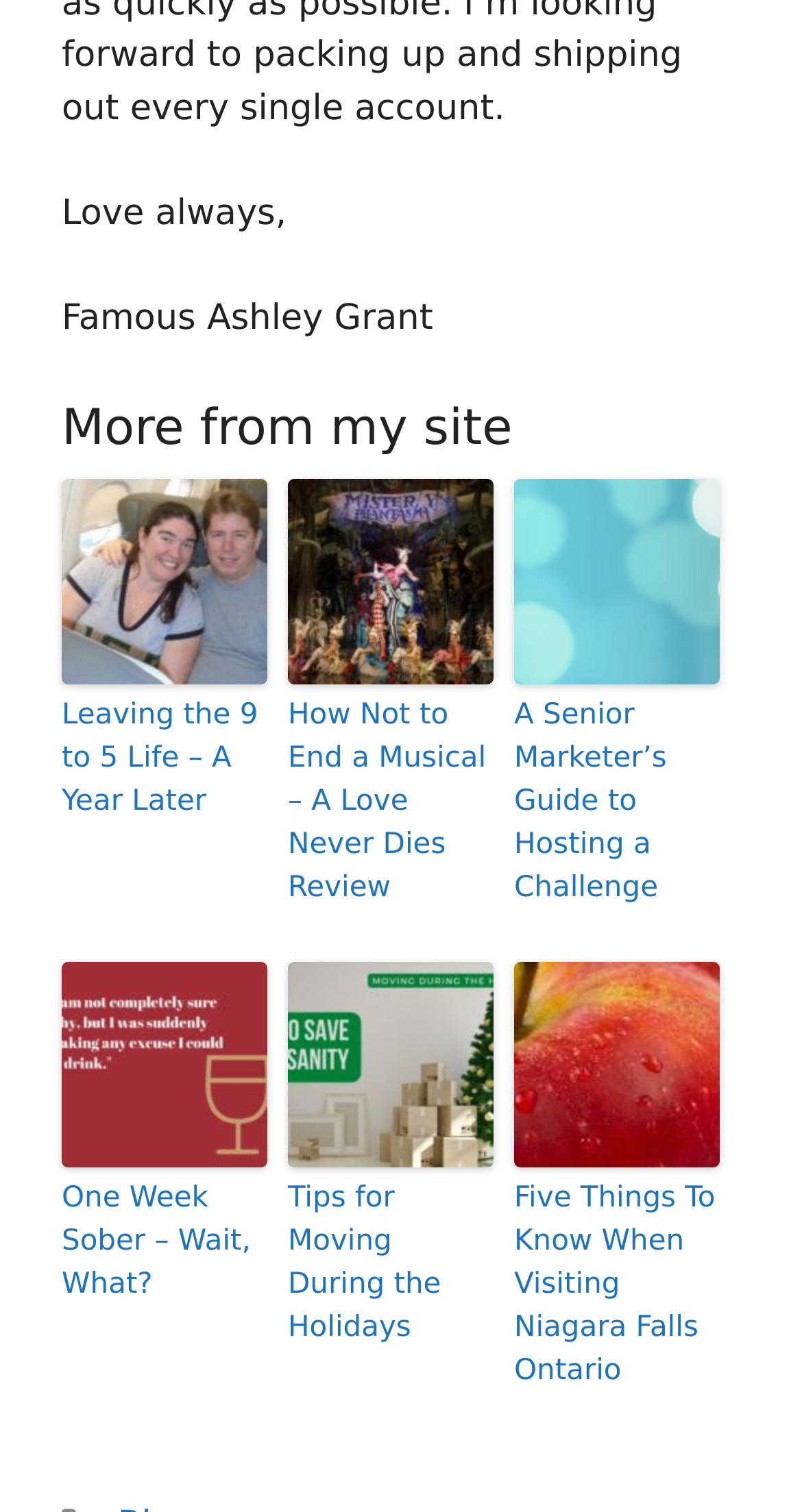Locate the bounding box coordinates of the area that needs to be clicked to fulfill the following instruction: "View the article 'How Not to End a Musical – A Love Never Dies Review'". The coordinates should be in the format of four float numbers between 0 and 1, namely [left, top, right, bottom].

[0.359, 0.316, 0.615, 0.452]